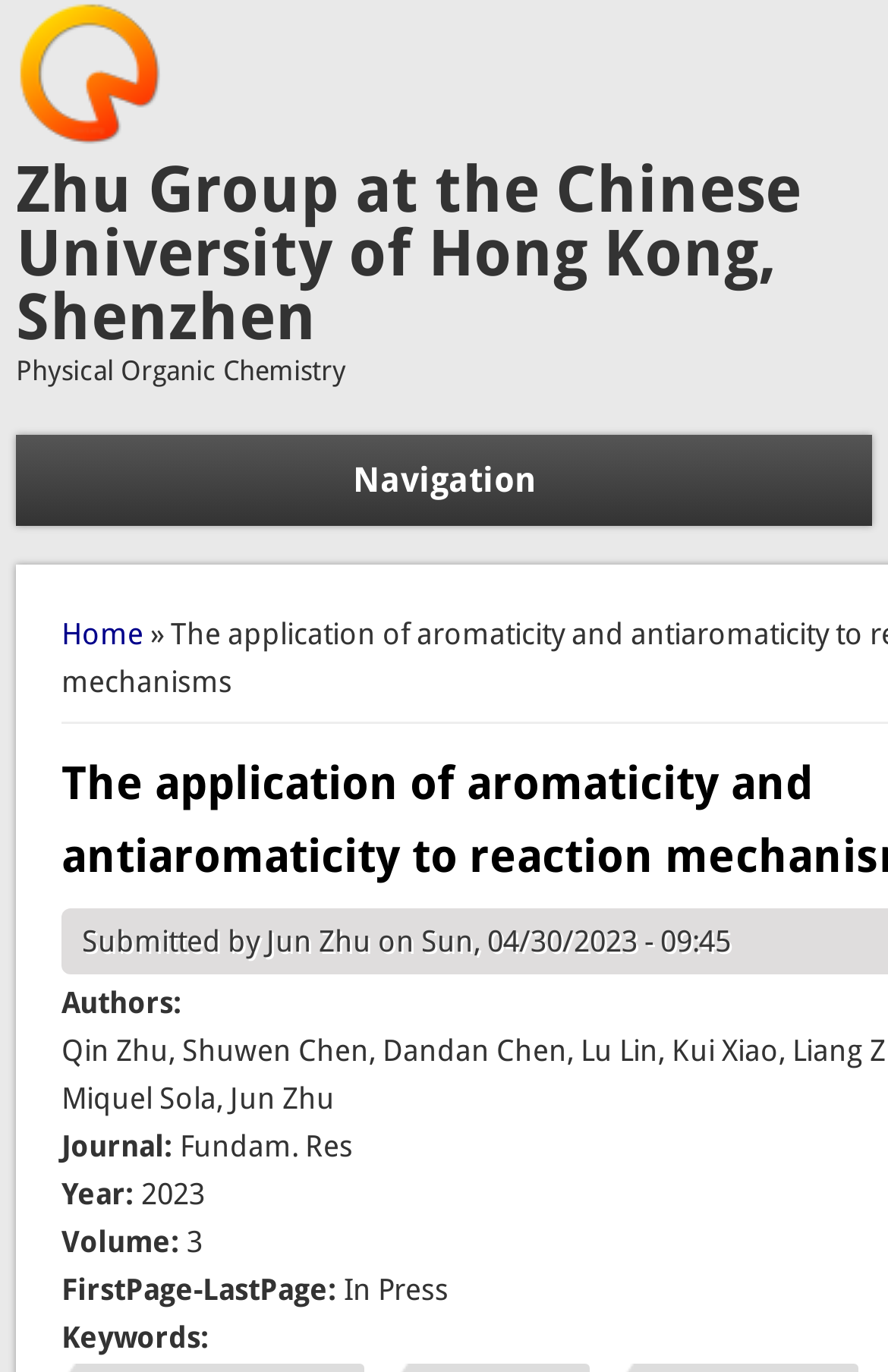What is the status of the research publication?
Refer to the screenshot and answer in one word or phrase.

In Press